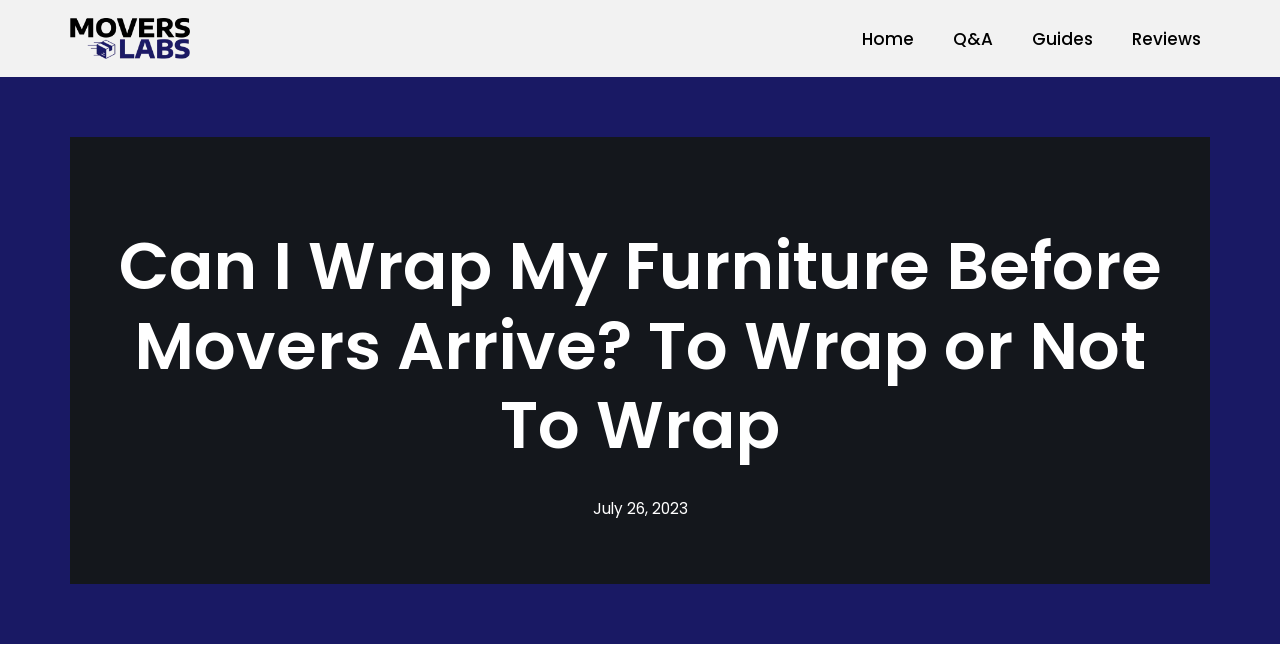Give a full account of the webpage's elements and their arrangement.

The webpage is about moving and furniture preparation, with a focus on whether to wrap furniture before movers arrive. At the top left corner, there is a "Skip to content" link, followed by the "Movers Labs" logo, which is an image with a link. 

To the right of the logo, there is a primary navigation menu with four links: "Home", "Q&A", "Guides", and "Reviews". 

Below the navigation menu, there is a prominent heading that asks the question "Can I Wrap My Furniture Before Movers Arrive? To Wrap or Not To Wrap". 

Further down the page, there is a timestamp indicating that the content was published on July 26, 2023.